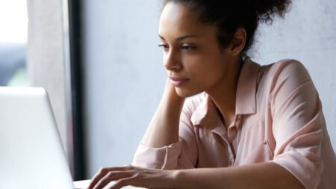Where is the natural light coming from?
Based on the screenshot, provide a one-word or short-phrase response.

a nearby window